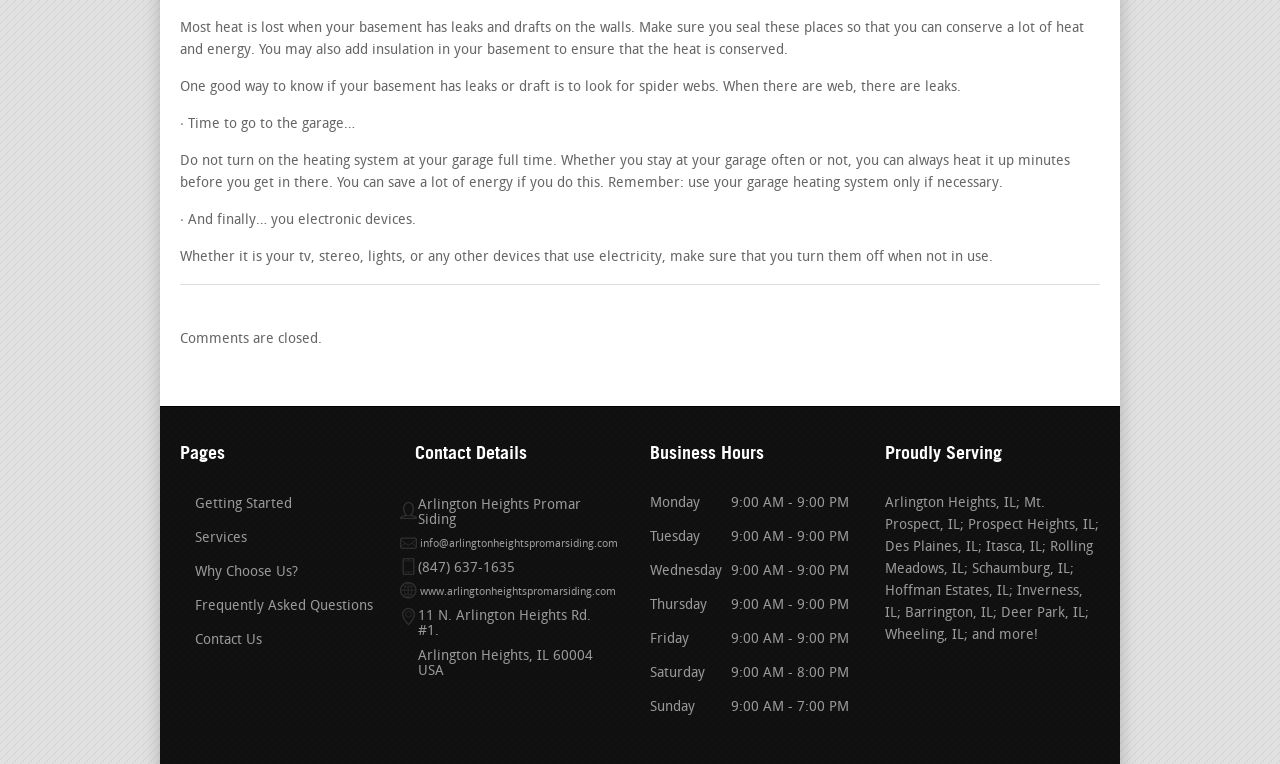Locate the bounding box of the user interface element based on this description: "Frequently Asked Questions".

[0.141, 0.784, 0.291, 0.804]